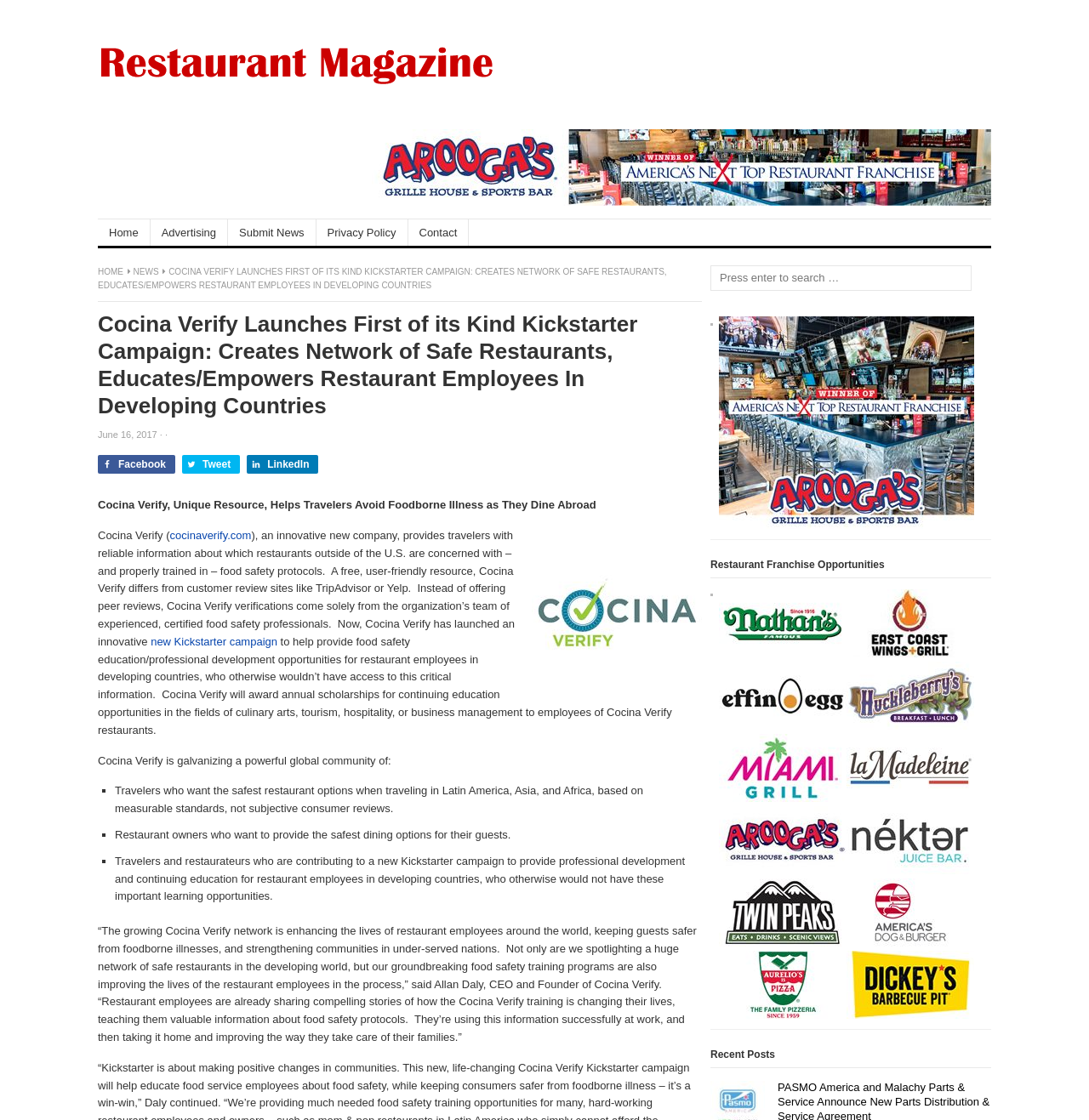Show the bounding box coordinates of the region that should be clicked to follow the instruction: "Click on the 'Home' link."

[0.09, 0.196, 0.138, 0.219]